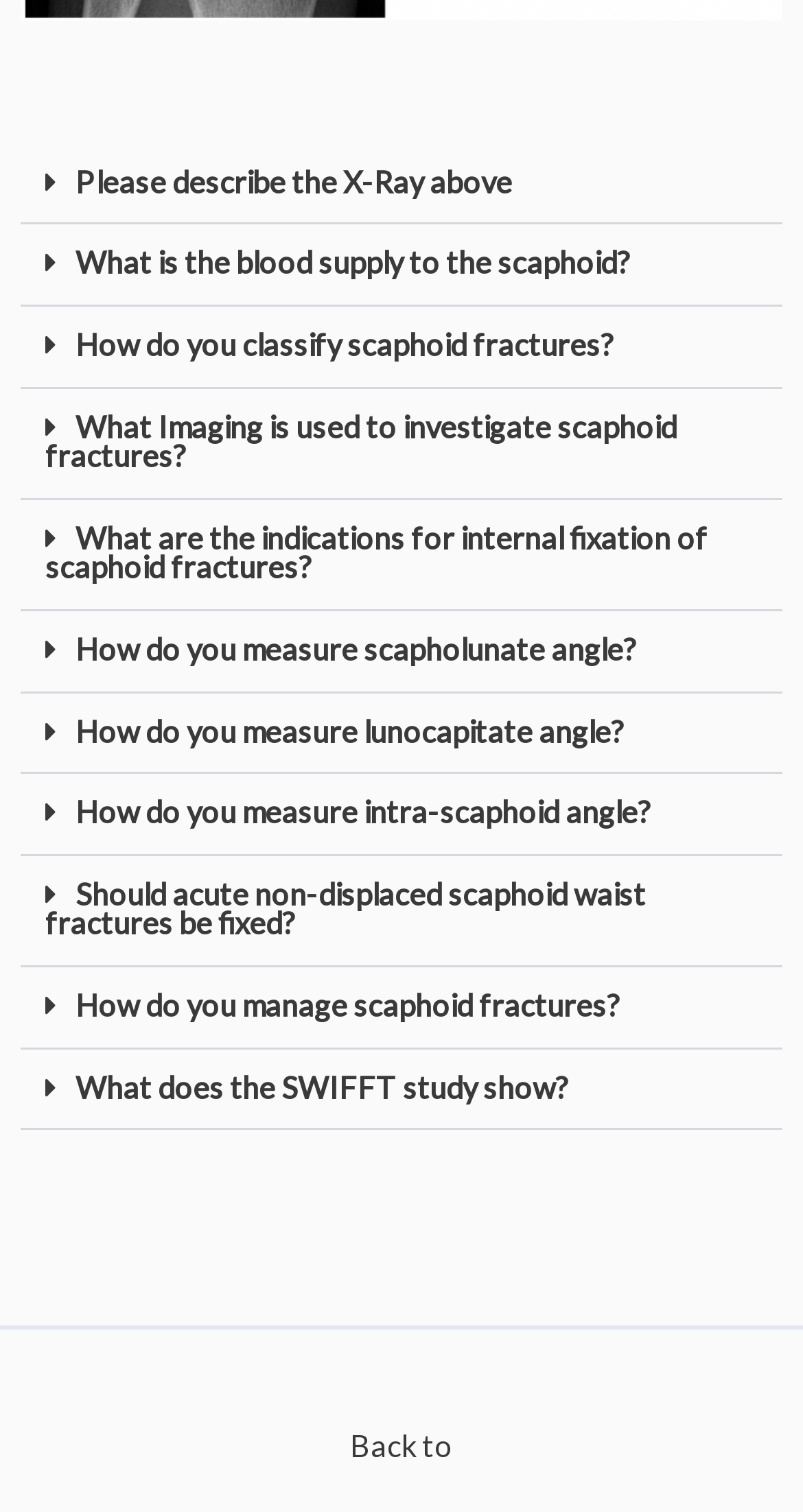Provide a short answer to the following question with just one word or phrase: Is there a link to go back to a previous page?

Yes